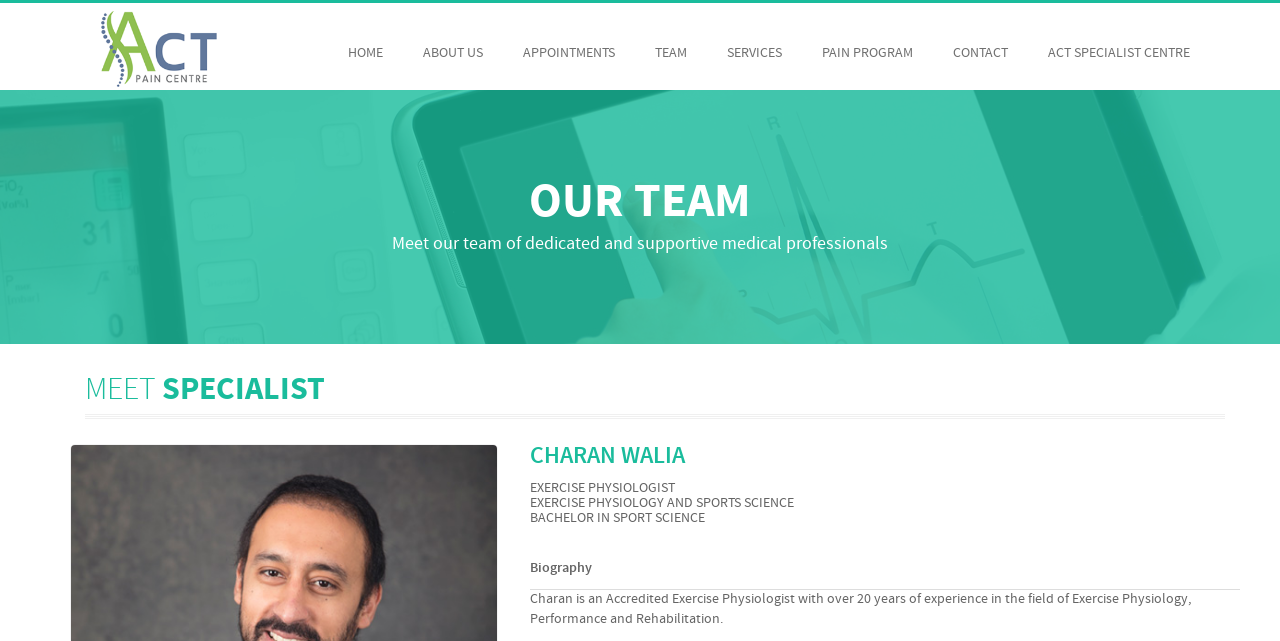Please identify the bounding box coordinates of the region to click in order to complete the given instruction: "Click on Home". The coordinates should be four float numbers between 0 and 1, i.e., [left, top, right, bottom].

[0.055, 0.017, 0.211, 0.136]